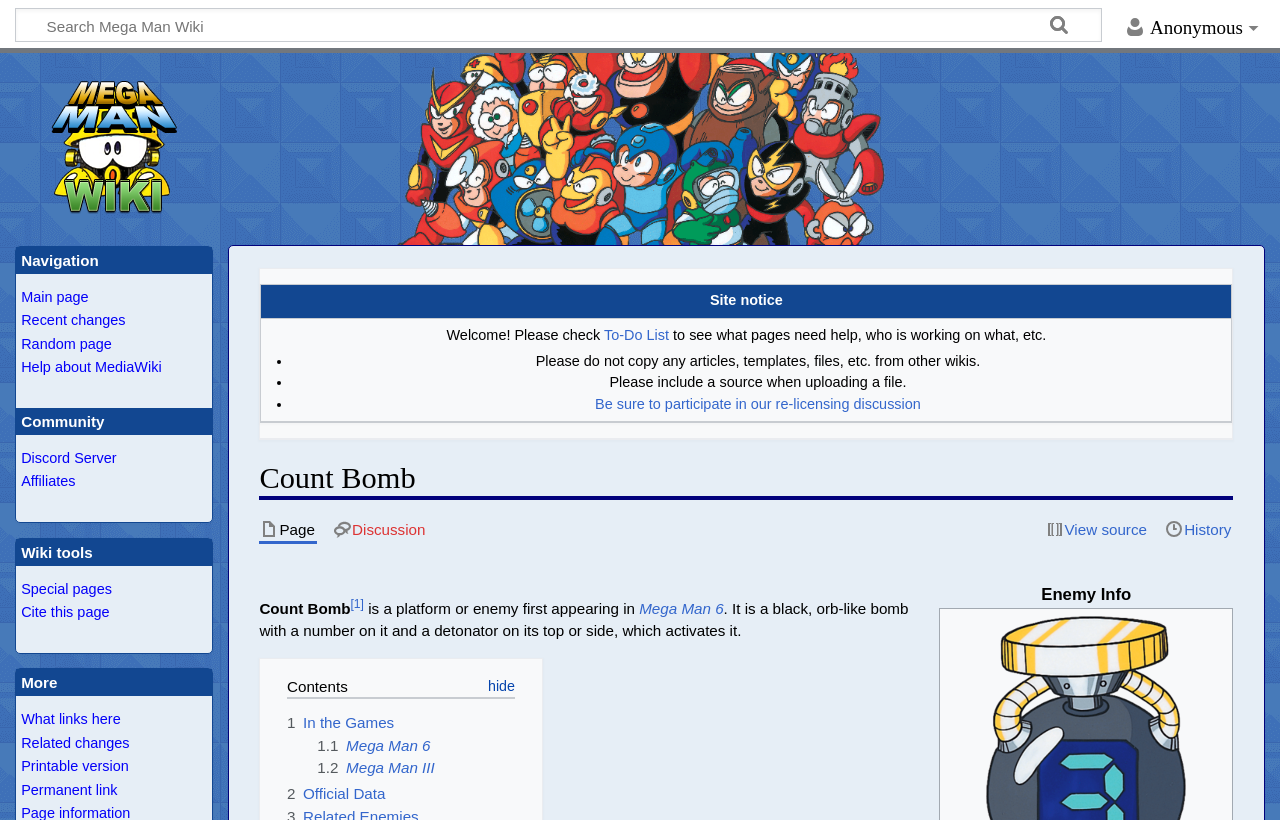Based on the description "Special pages", find the bounding box of the specified UI element.

[0.013, 0.708, 0.087, 0.728]